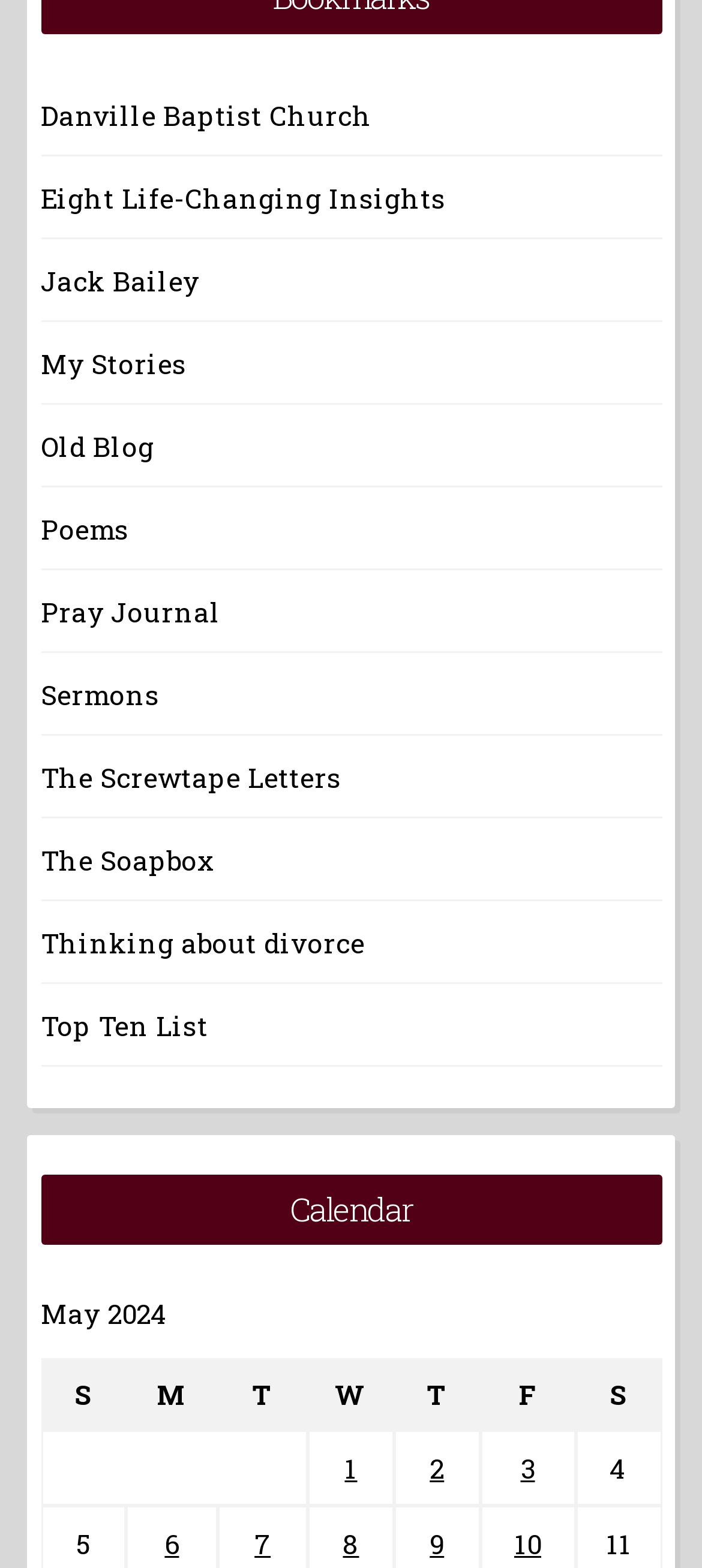Determine the bounding box coordinates for the clickable element required to fulfill the instruction: "Check the posts published on May 1, 2024". Provide the coordinates as four float numbers between 0 and 1, i.e., [left, top, right, bottom].

[0.491, 0.925, 0.509, 0.948]